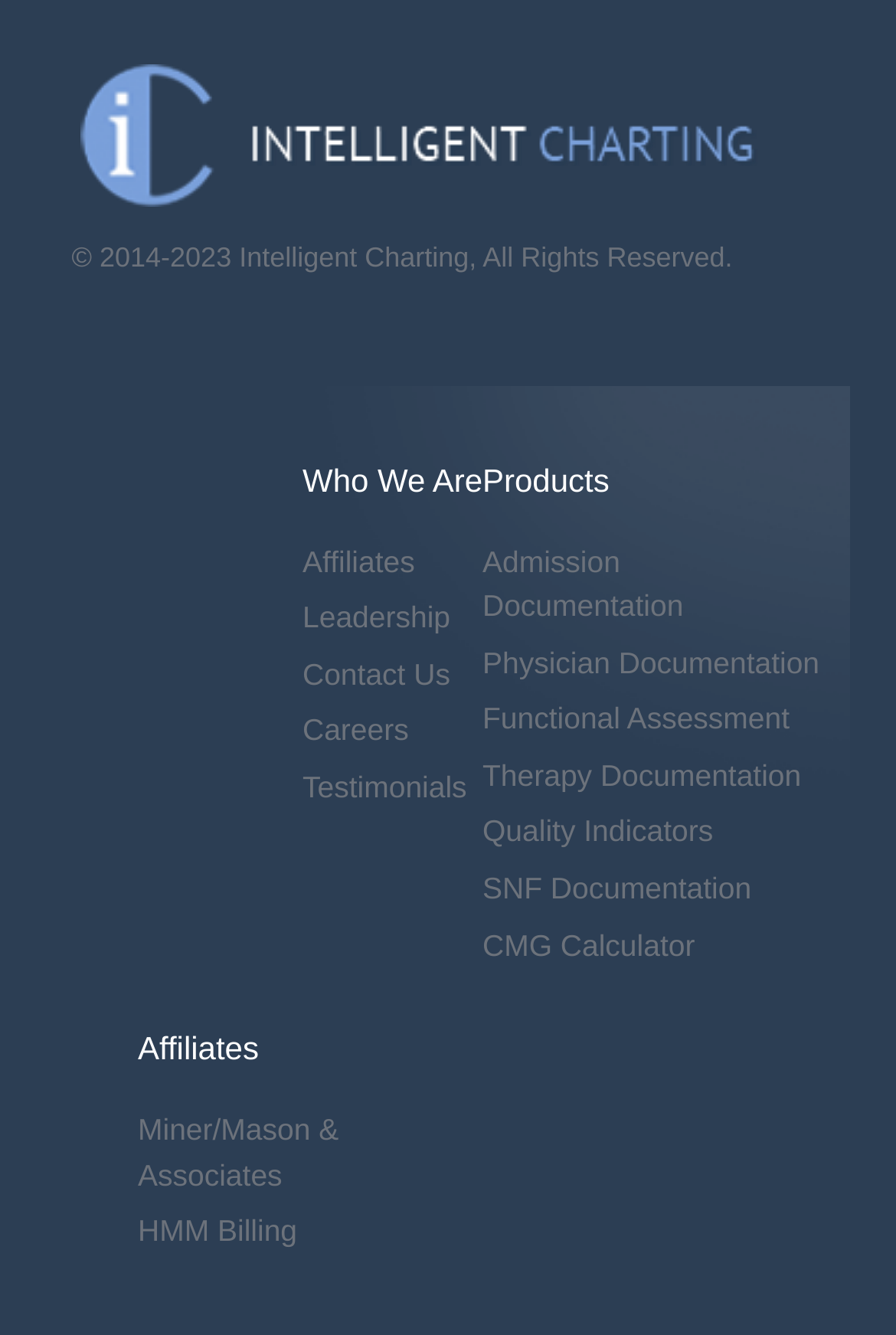How can I contact the company?
Refer to the image and respond with a one-word or short-phrase answer.

Contact Us